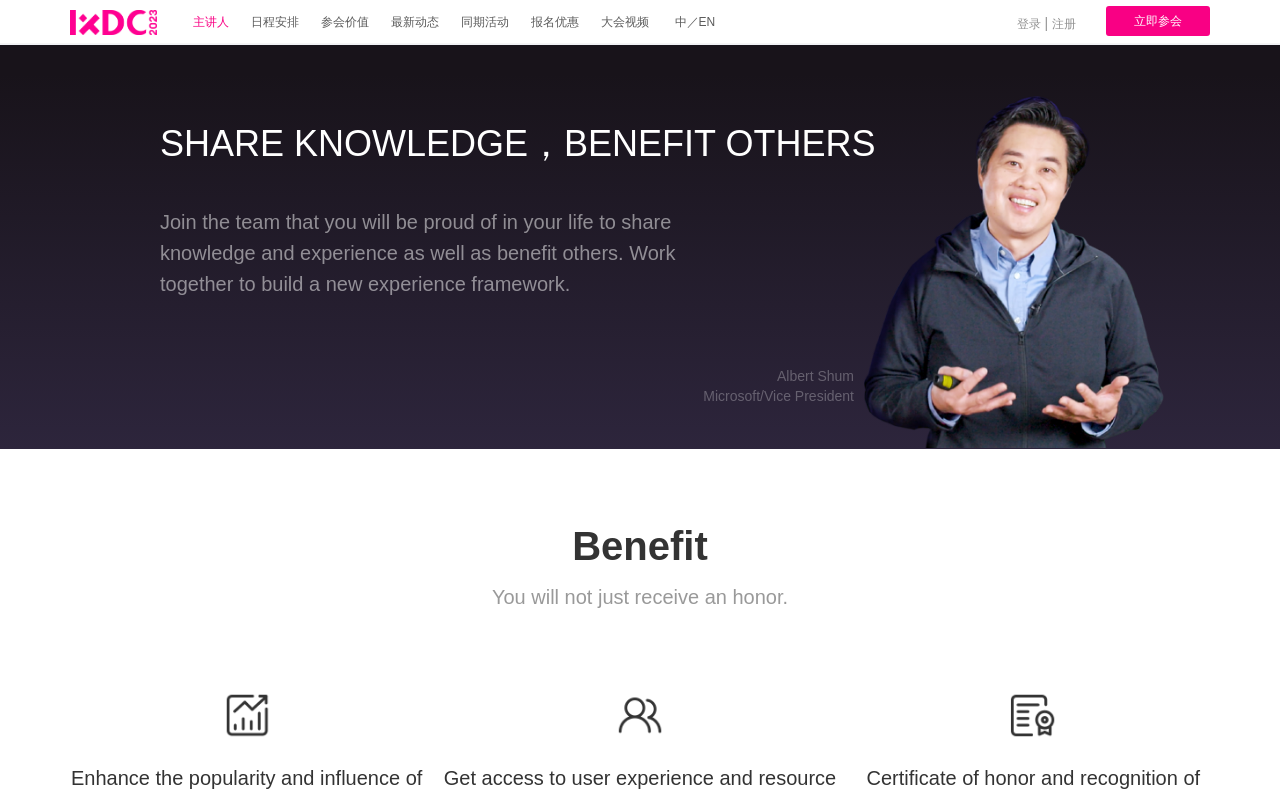What is the theme of the conference?
From the screenshot, provide a brief answer in one word or phrase.

Experience Design